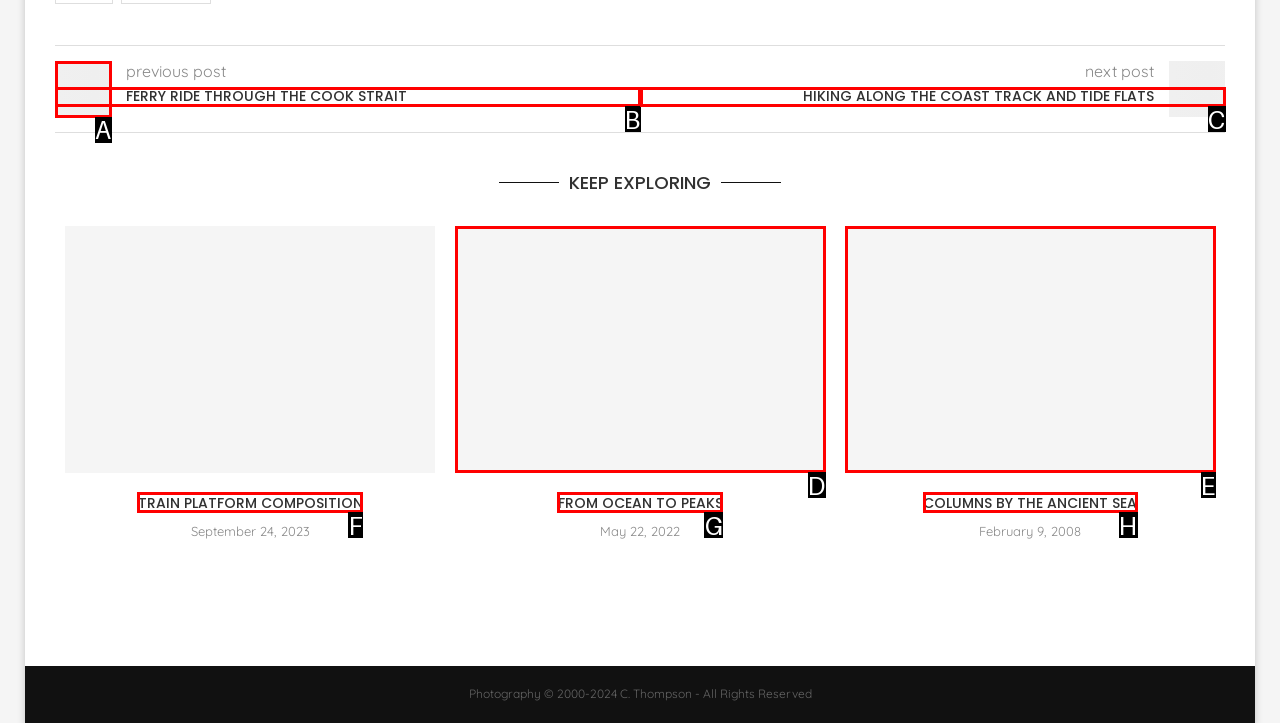Determine which option aligns with the description: From Ocean to Peaks. Provide the letter of the chosen option directly.

G